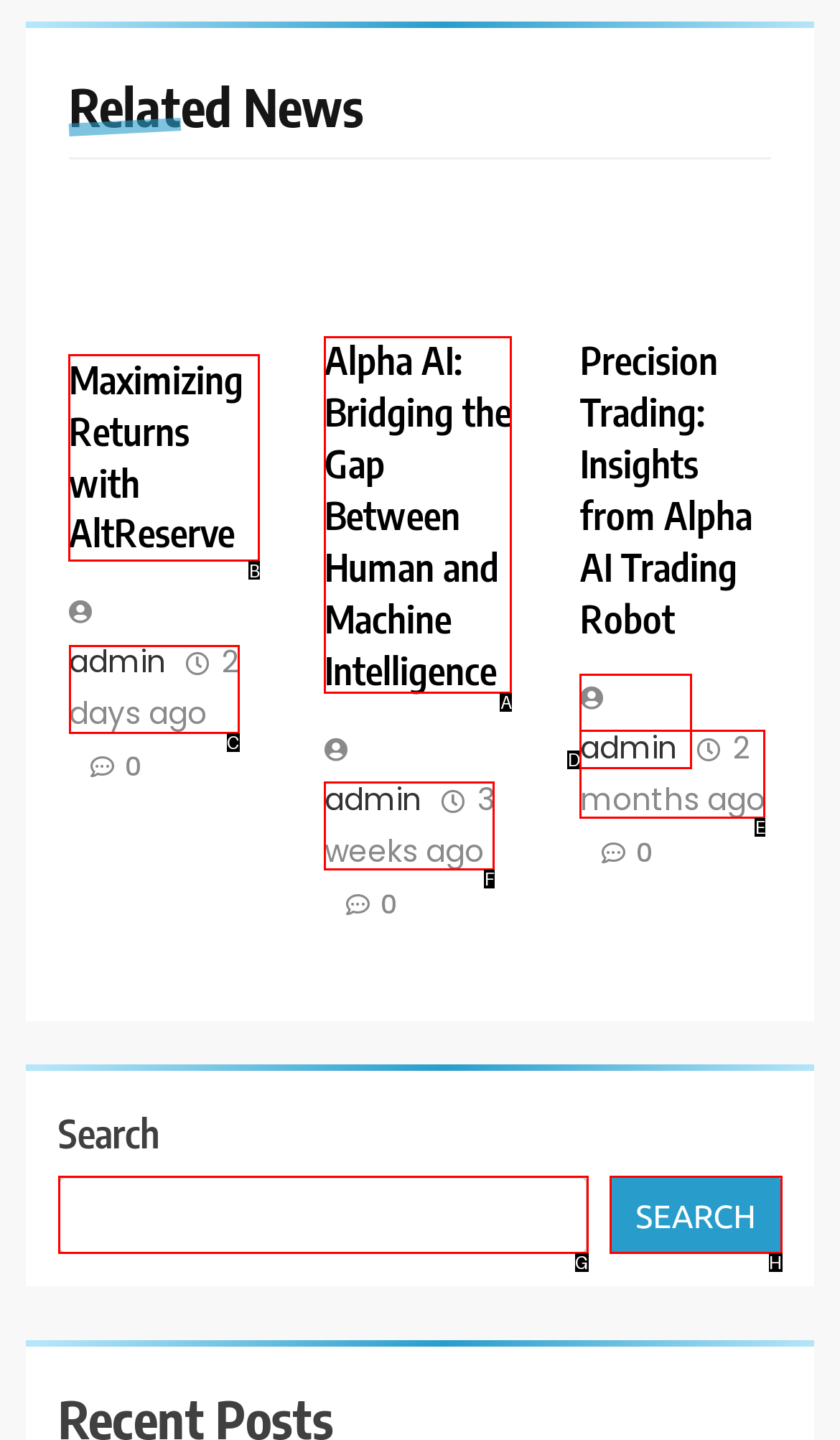Select the right option to accomplish this task: Read article about Maximizing Returns with AltReserve. Reply with the letter corresponding to the correct UI element.

B